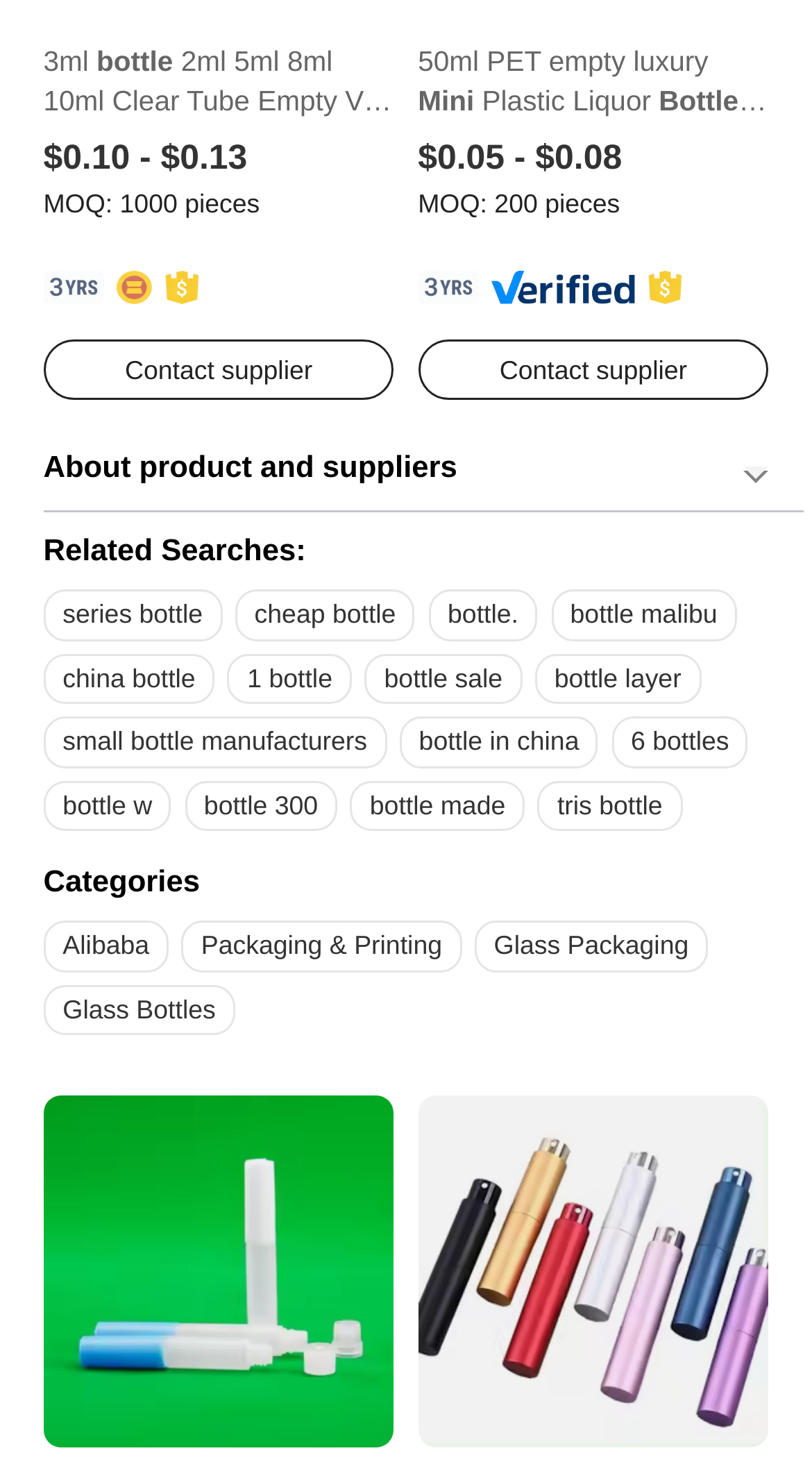Determine the bounding box coordinates of the UI element that matches the following description: "Alibaba". The coordinates should be four float numbers between 0 and 1 in the format [left, top, right, bottom].

[0.053, 0.63, 0.208, 0.665]